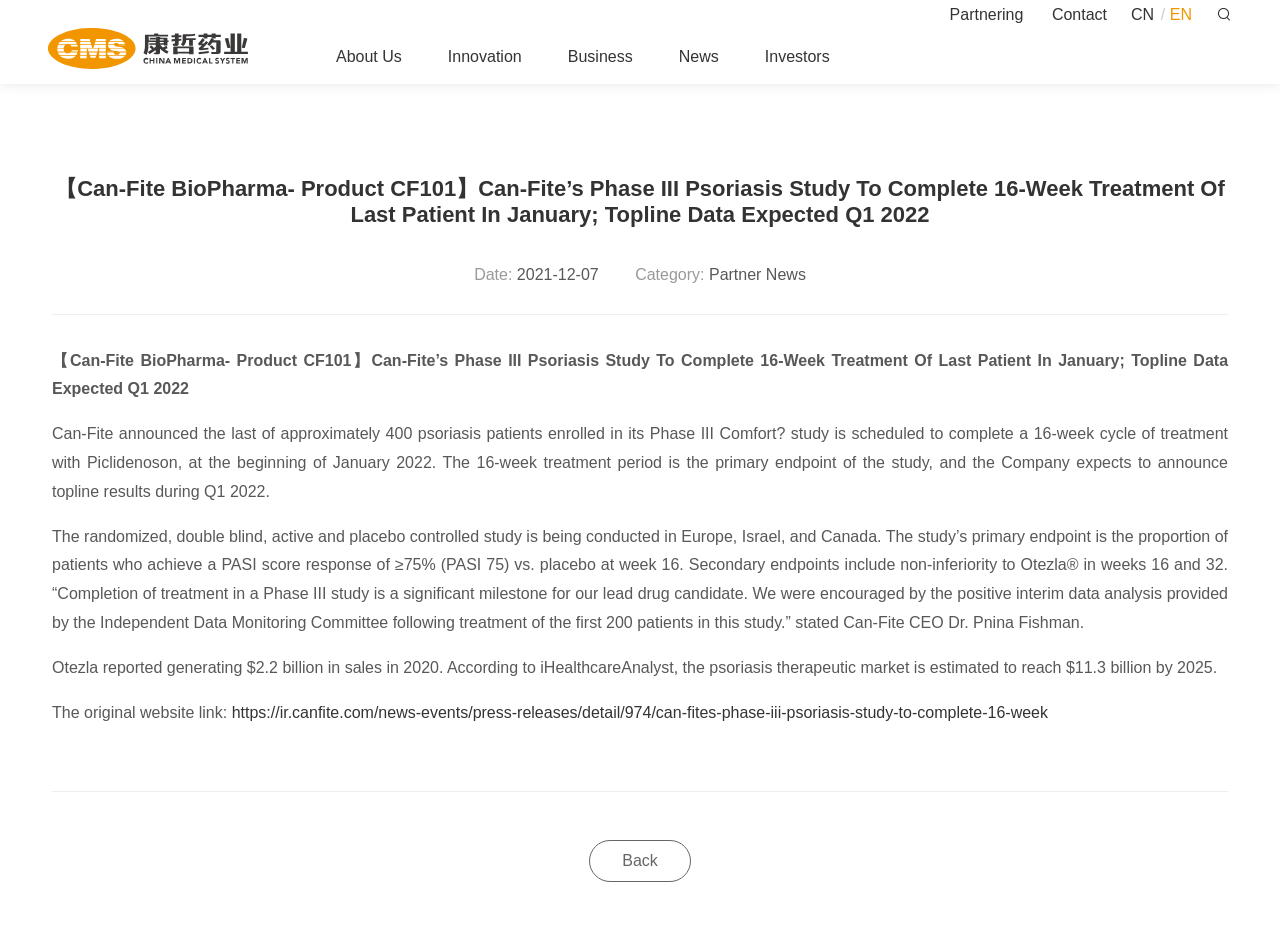Please provide a one-word or phrase answer to the question: 
How many psoriasis patients are enrolled in the study?

approximately 400